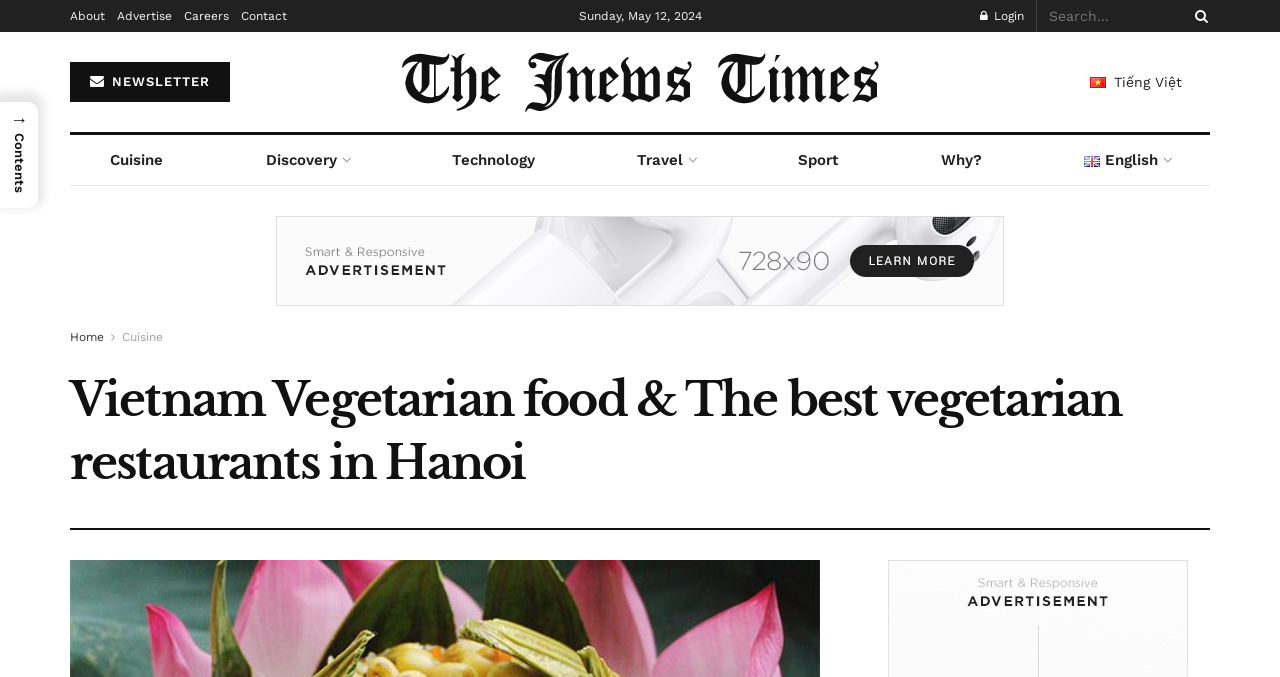Find the bounding box coordinates of the area to click in order to follow the instruction: "Go to the cuisine page".

[0.055, 0.199, 0.159, 0.273]